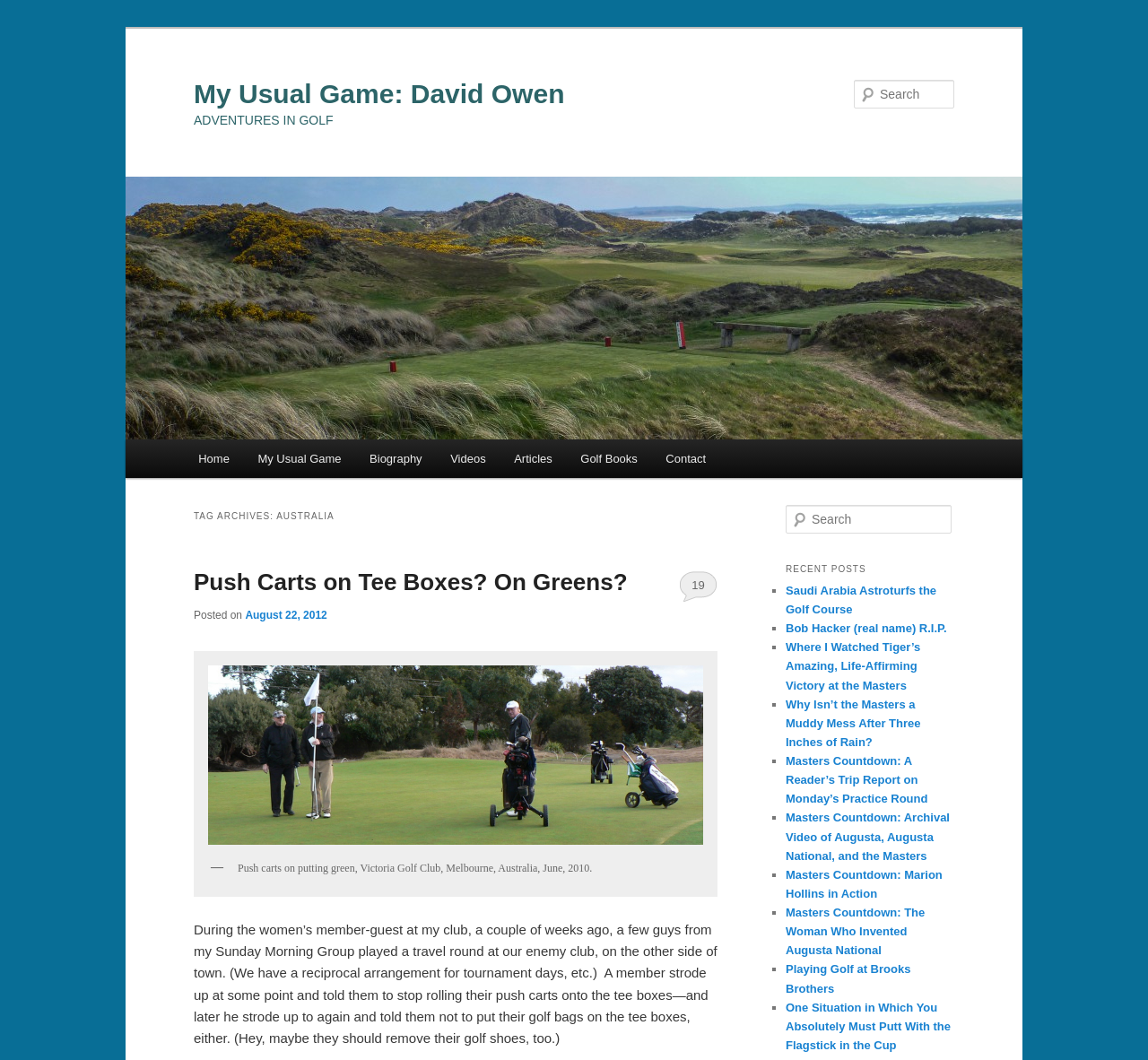Elaborate on the webpage's design and content in a detailed caption.

The webpage is about David Owen's blog, "My Usual Game", with a focus on golf. At the top, there are two links to skip to primary and secondary content. Below that, there is a heading with the blog's title and a link to the homepage. 

On the left side, there is a menu with links to different sections of the blog, including "Home", "My Usual Game", "Biography", "Videos", "Articles", "Golf Books", and "Contact". 

The main content area is divided into two sections. The top section has a heading "TAG ARCHIVES: AUSTRALIA" and features a blog post titled "Push Carts on Tee Boxes? On Greens?" with a link to the full article. The post includes an image of a golf course in Australia and a brief description of the article's content. 

Below the blog post, there is a section titled "RECENT POSTS" with a list of links to recent articles, each preceded by a bullet point. The article titles include "Saudi Arabia Astroturfs the Golf Course", "Bob Hacker (real name) R.I.P.", and several others related to golf. 

On the top right side, there is a search bar with a label "Search" and a textbox to enter search queries.